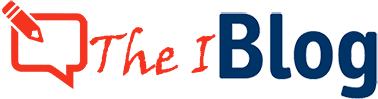What topics does the blog cover?
Give a single word or phrase answer based on the content of the image.

Diverse topics